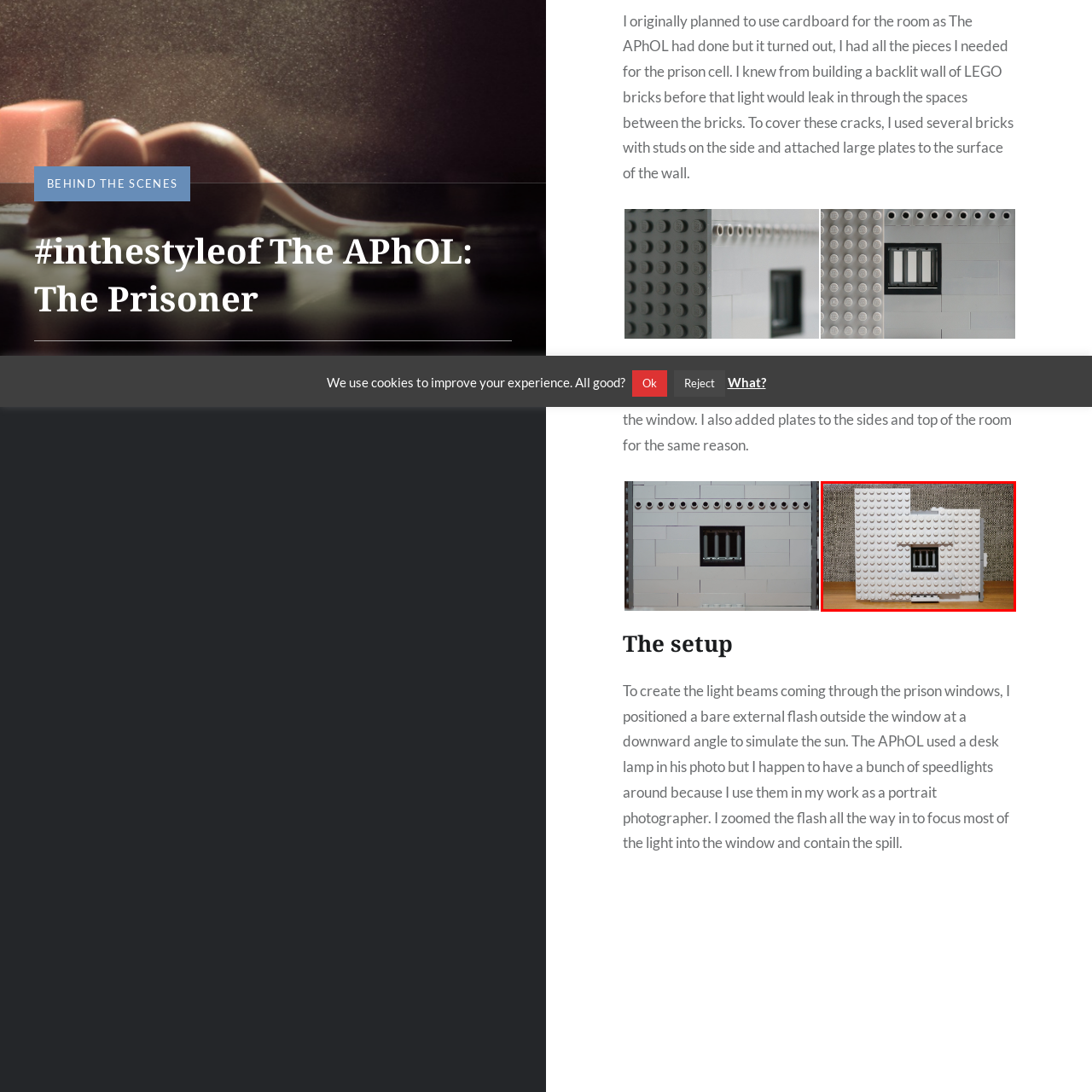Provide a thorough description of the scene captured within the red rectangle.

The image depicts a detailed model of a prison cell facade constructed from LEGO bricks. The structure is predominantly white, featuring an array of textured LEGO pieces that create a three-dimensional look. A distinct window is centrally positioned, designed with bars to enhance the realism of a prison environment. Surrounding the window, the bricks are meticulously arranged to simulate a rough, unfinished wall. This setup highlights the creative process behind building an intricate representation of a prison cell, possibly as part of a larger project, as mentioned in the accompanying text about blocking light leaks. The scene exemplifies the innovative use of LEGO to recreate architectural elements, adding a playful yet serious tone to the artistic interpretation of a prison setting.